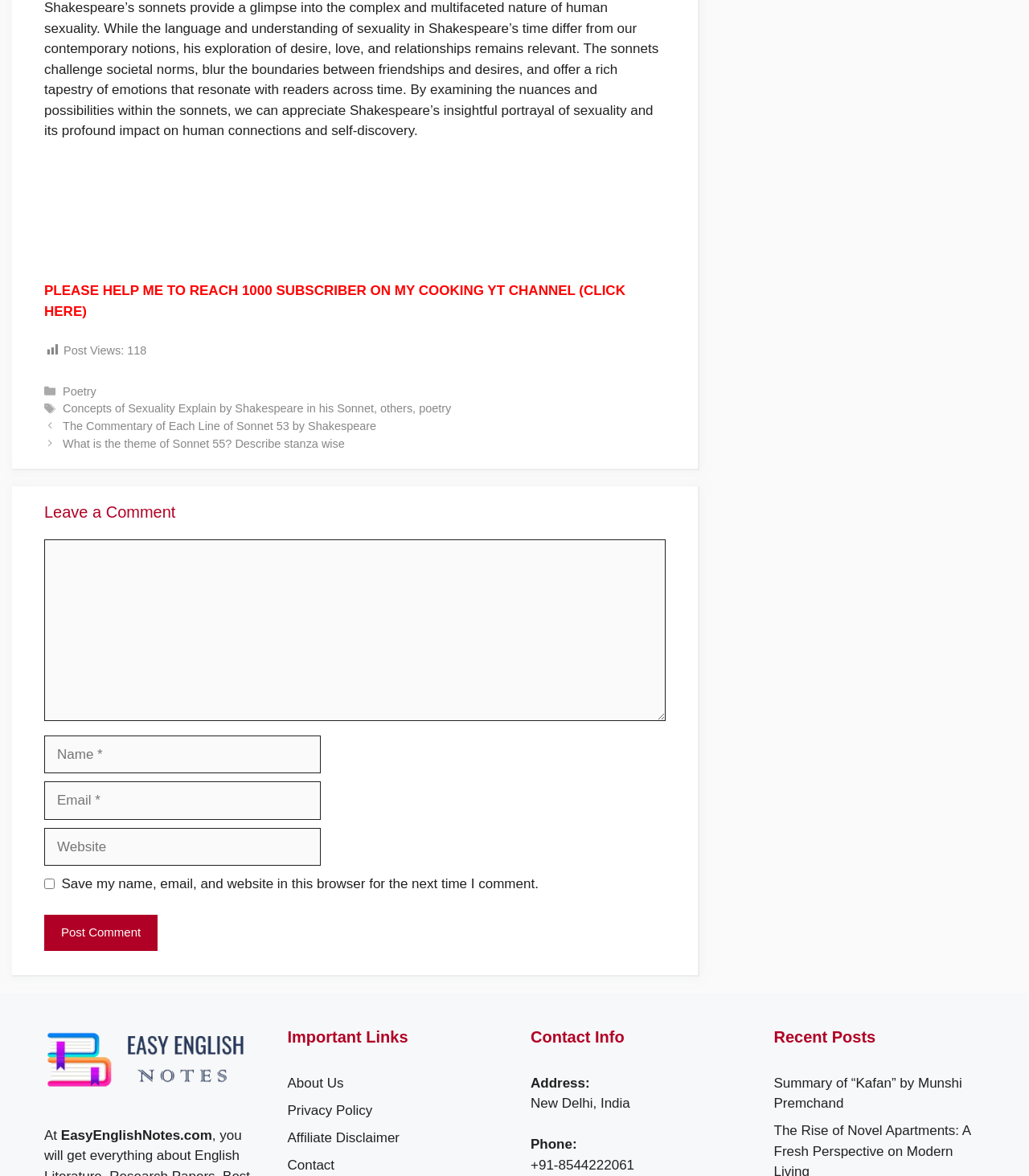Please specify the bounding box coordinates of the clickable region to carry out the following instruction: "Leave a comment". The coordinates should be four float numbers between 0 and 1, in the format [left, top, right, bottom].

[0.043, 0.427, 0.647, 0.445]